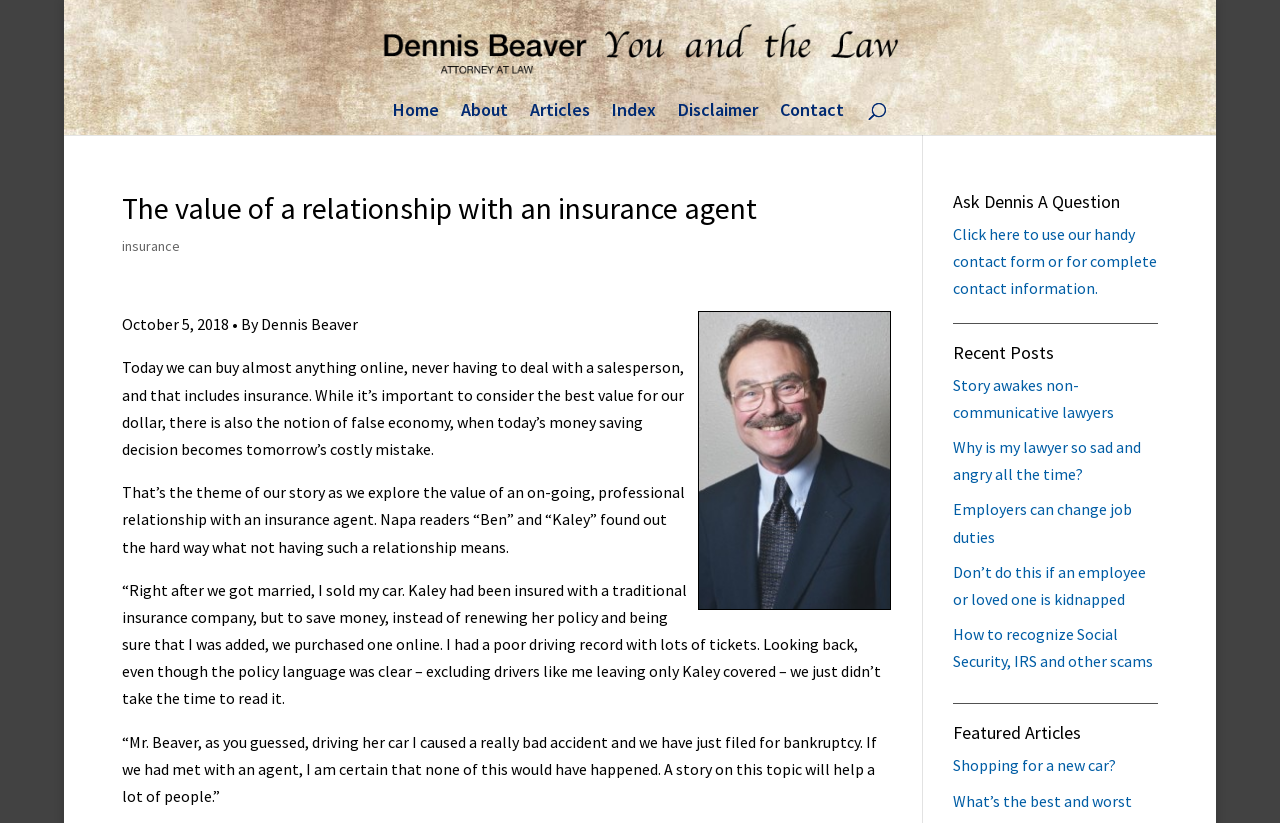Elaborate on the different components and information displayed on the webpage.

This webpage is an article page from Dennis Beaver's website. At the top, there is a navigation menu with links to "Home", "About", "Articles", "Index", "Disclaimer", and "Contact". Below the navigation menu, there is a search bar with a "Search" button and a text field labeled "Search for...". 

The main content of the webpage is an article titled "The value of a relationship with an insurance agent". The article is written by Dennis Beaver and published on October 5, 2018. The article discusses the importance of having a professional relationship with an insurance agent, citing a personal story of a couple who made a costly mistake by purchasing insurance online without properly understanding the policy.

The article is divided into several paragraphs, with an image of Dennis Beaver placed to the right of the article title. There are also links to related articles and a section titled "Ask Dennis A Question" with a link to a contact form. 

On the right side of the webpage, there are three sections: "Recent Posts", "Featured Articles", and a call-to-action to ask Dennis a question. The "Recent Posts" section lists five article links, and the "Featured Articles" section lists one article link.